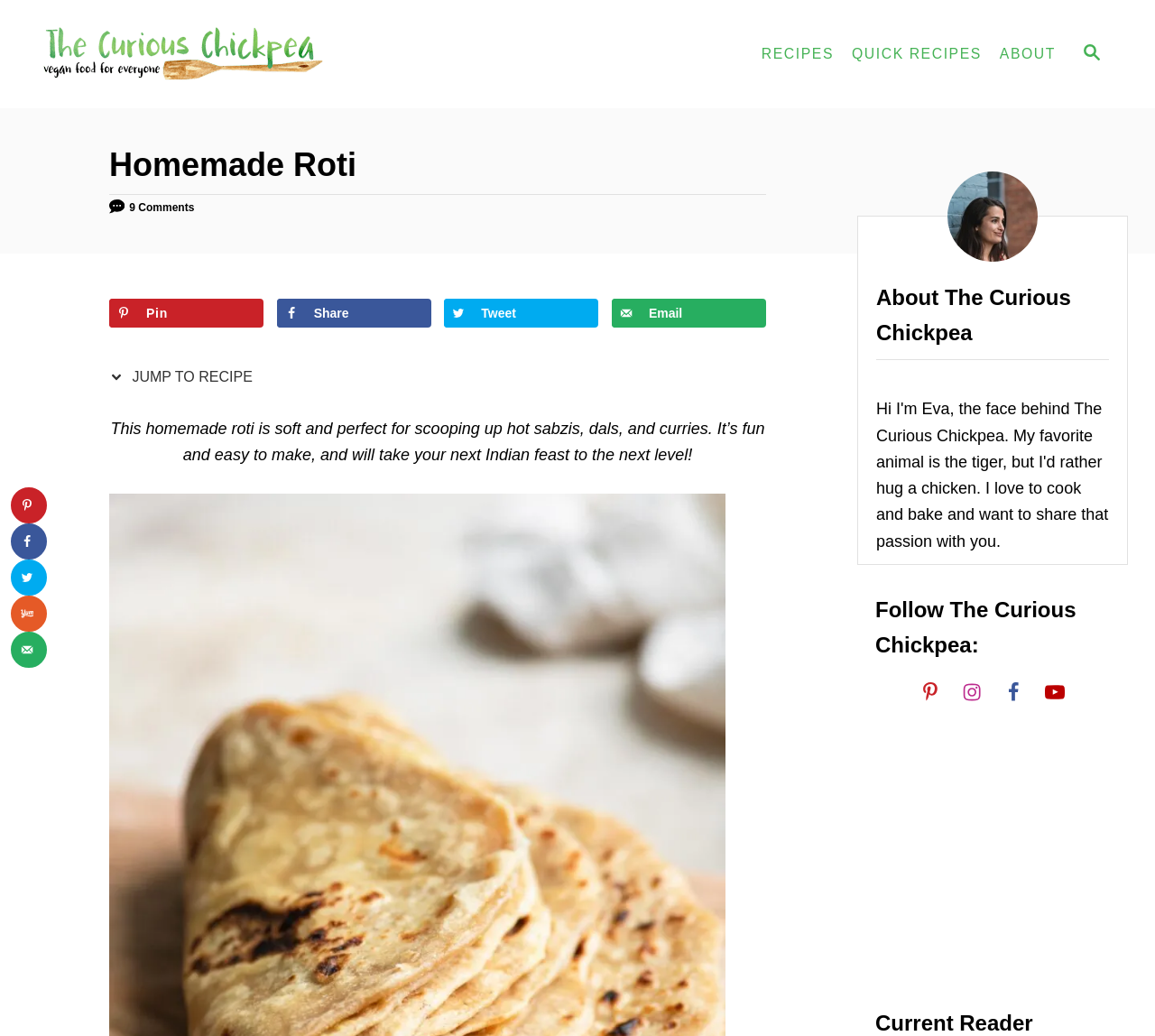Indicate the bounding box coordinates of the element that must be clicked to execute the instruction: "Visit the homepage of The Curious Chickpea". The coordinates should be given as four float numbers between 0 and 1, i.e., [left, top, right, bottom].

[0.031, 0.0, 0.312, 0.105]